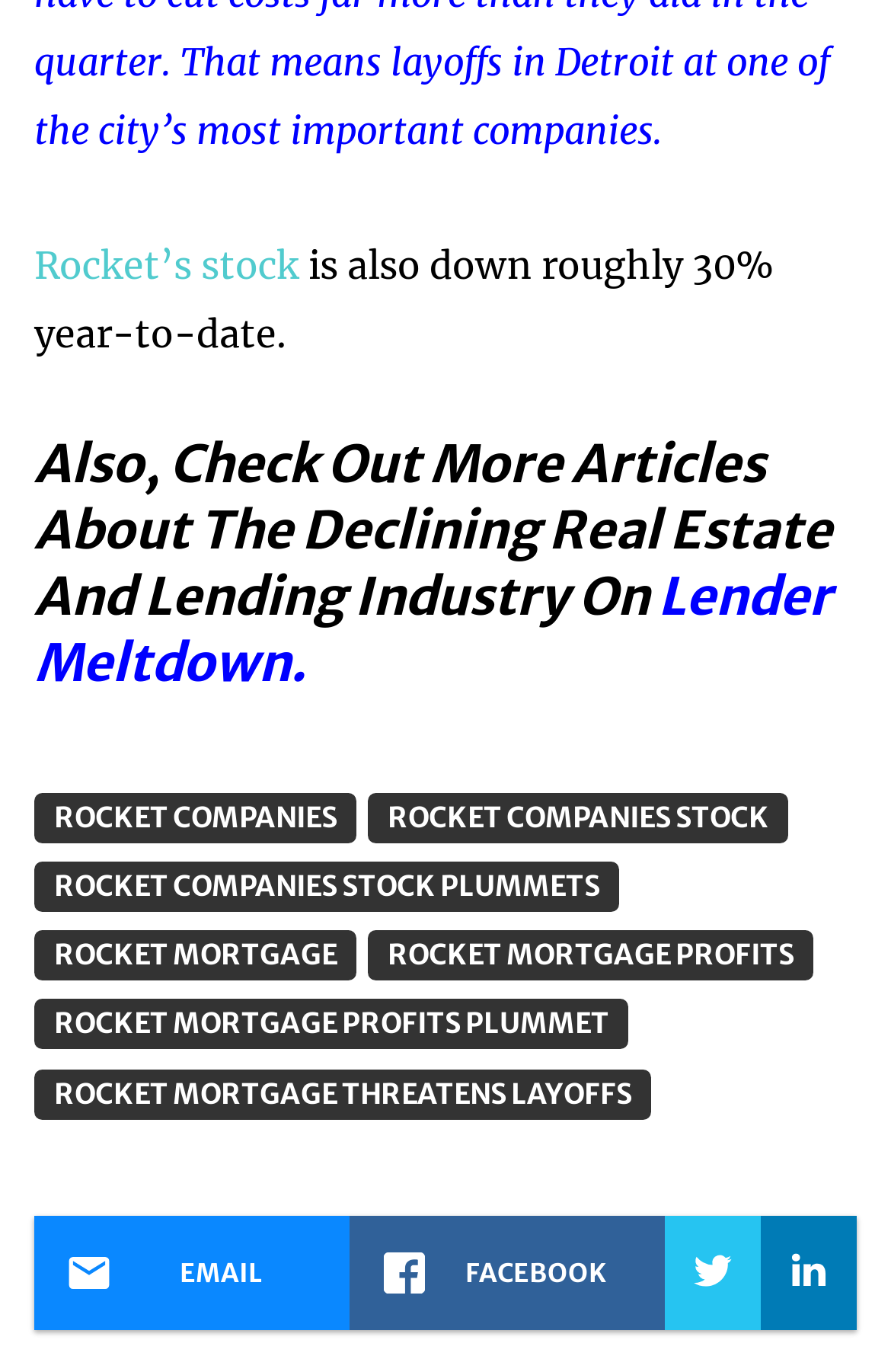Please locate the clickable area by providing the bounding box coordinates to follow this instruction: "Read more about Lender Meltdown".

[0.038, 0.412, 0.933, 0.507]